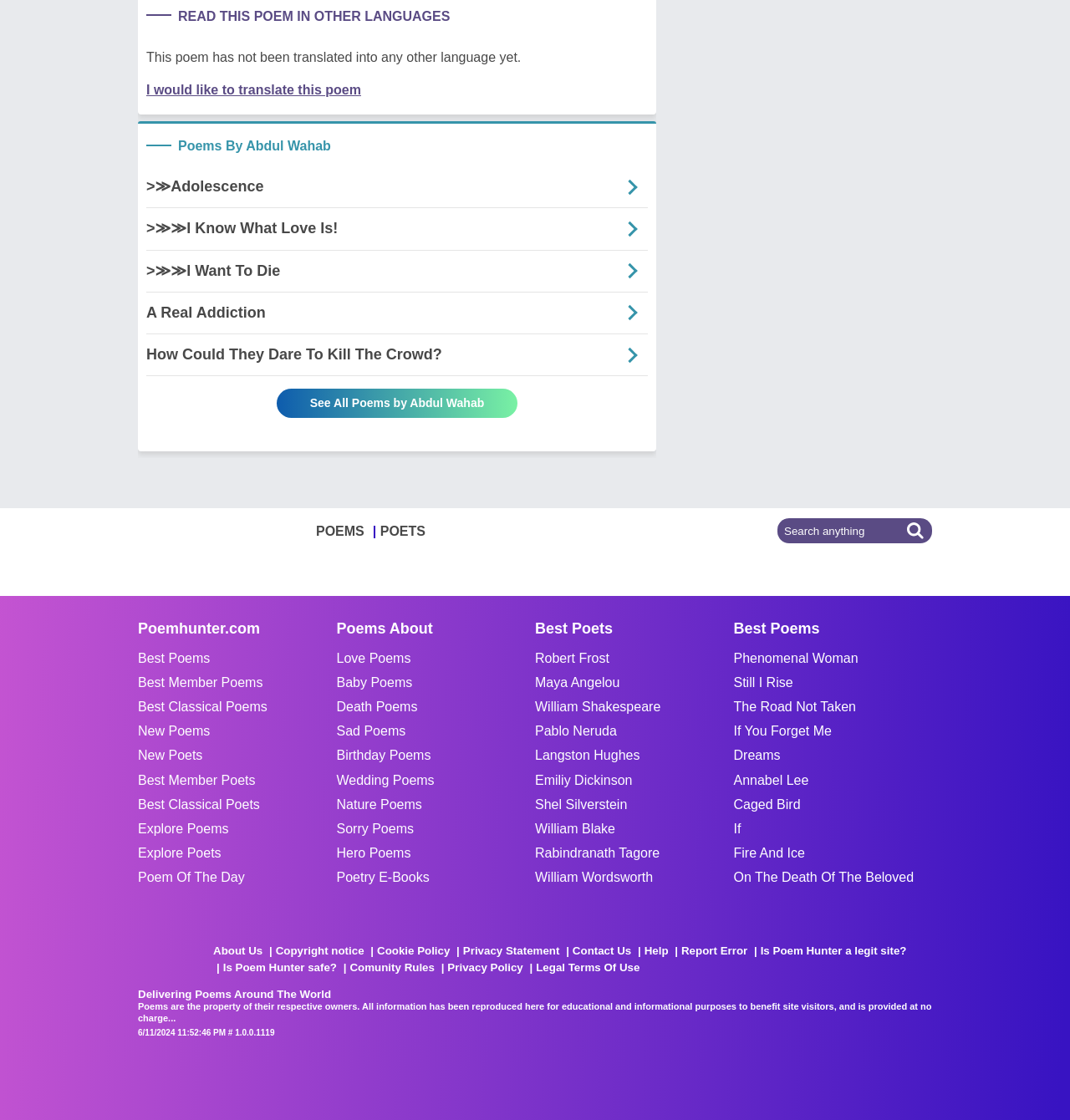Give a concise answer of one word or phrase to the question: 
How many languages has the poem been translated into?

None